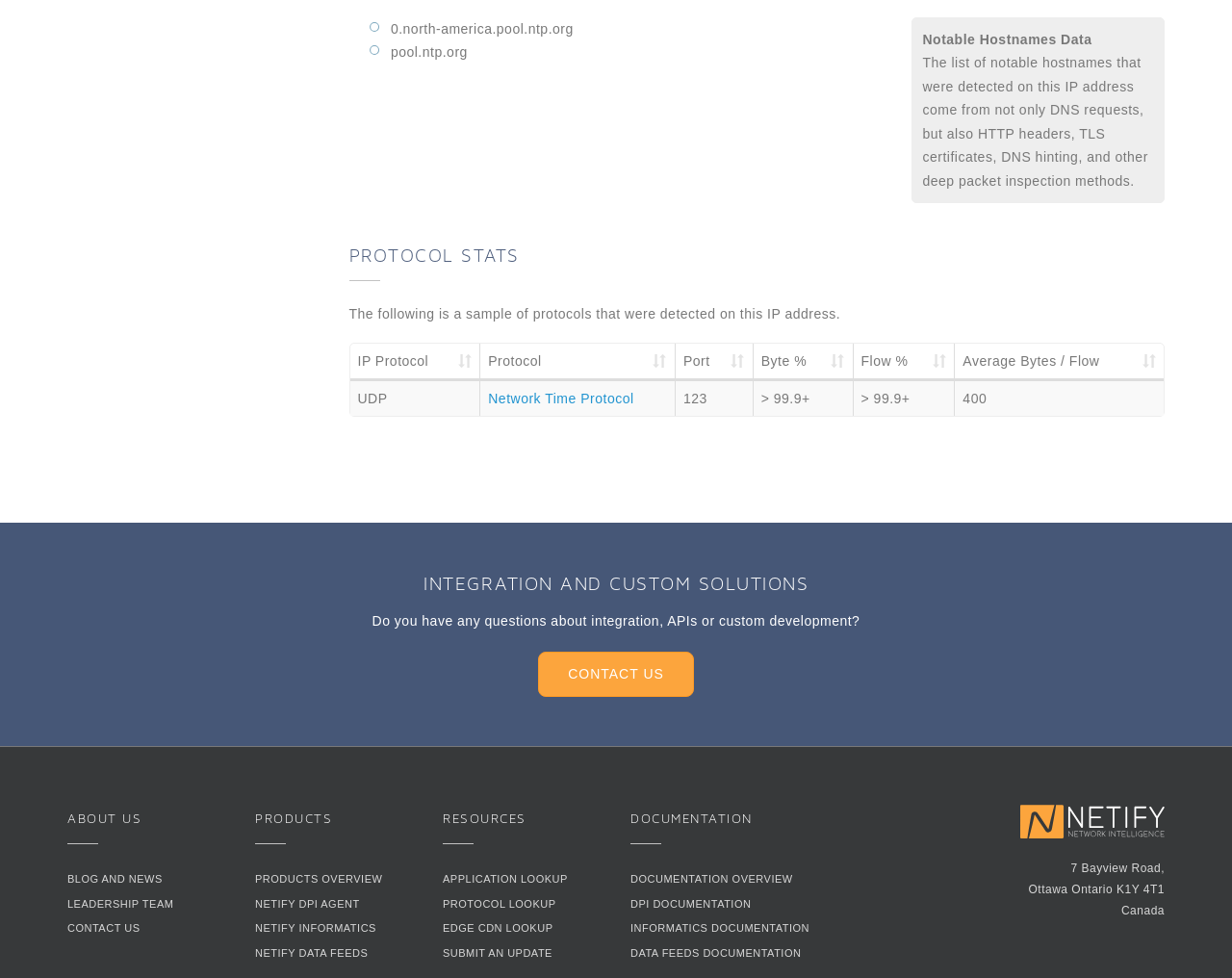Pinpoint the bounding box coordinates of the clickable element needed to complete the instruction: "Click on the 'Mail Us' link". The coordinates should be provided as four float numbers between 0 and 1: [left, top, right, bottom].

None